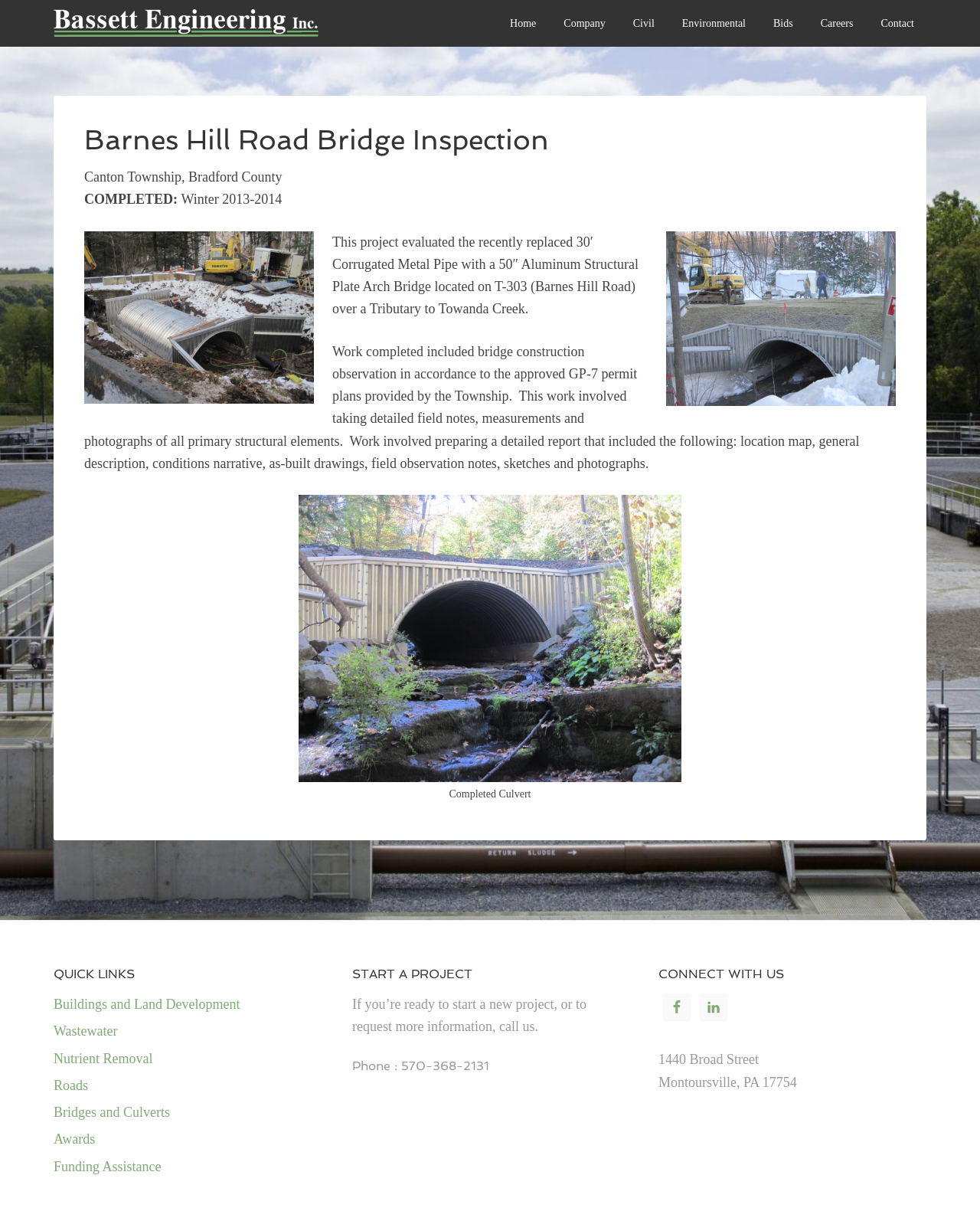What is the company name of the bridge inspector?
Please answer the question as detailed as possible based on the image.

I found the answer by looking at the link element that says 'BASSETT ENGINEERING' which is located at the top of the webpage, indicating that it is the company name of the bridge inspector.